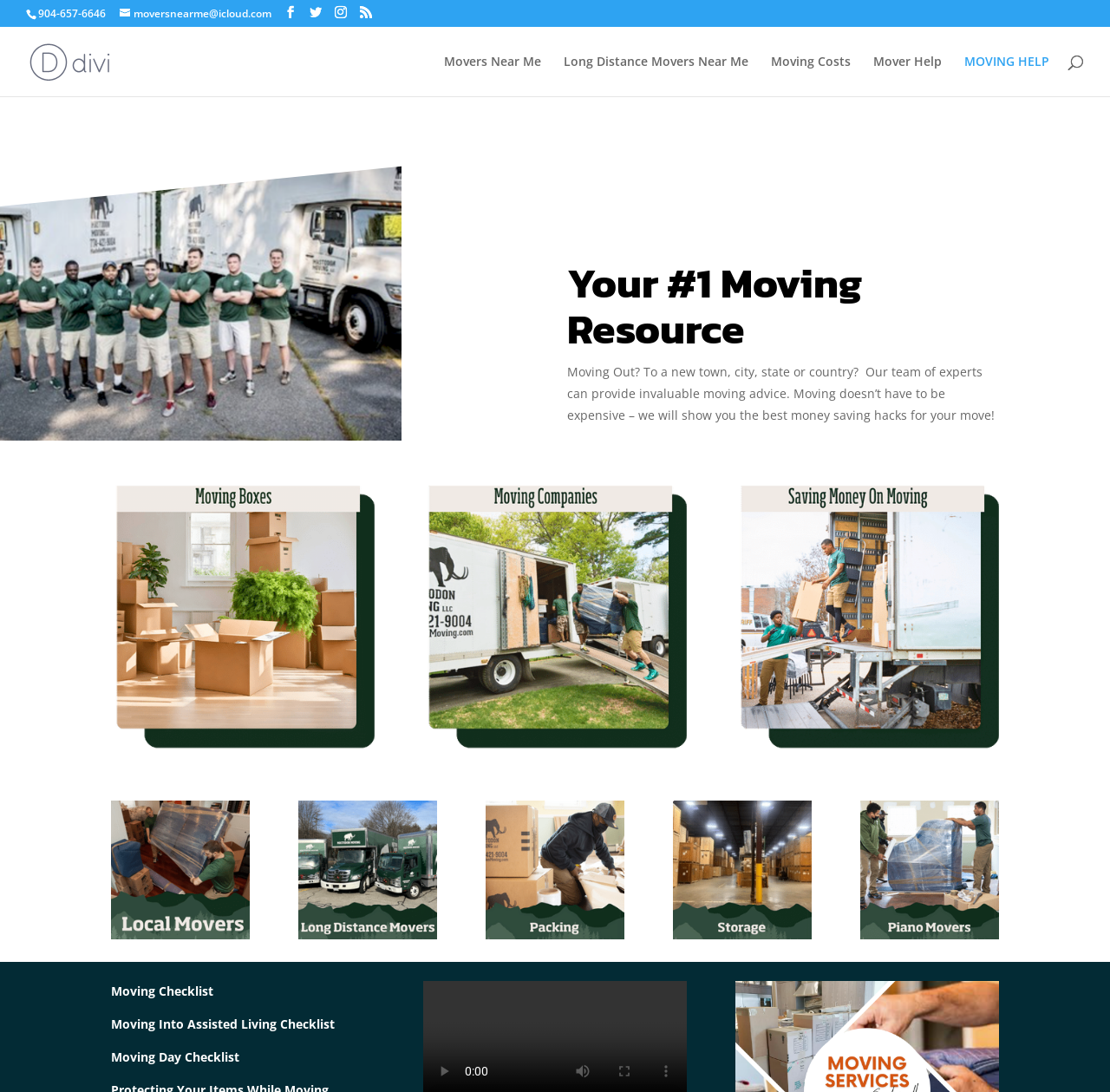Based on the image, provide a detailed response to the question:
What is the topic of the image on the left side of the webpage?

I looked at the image element with the bounding box coordinates [0.1, 0.733, 0.225, 0.86] and found that it is labeled as 'Local Movers'.